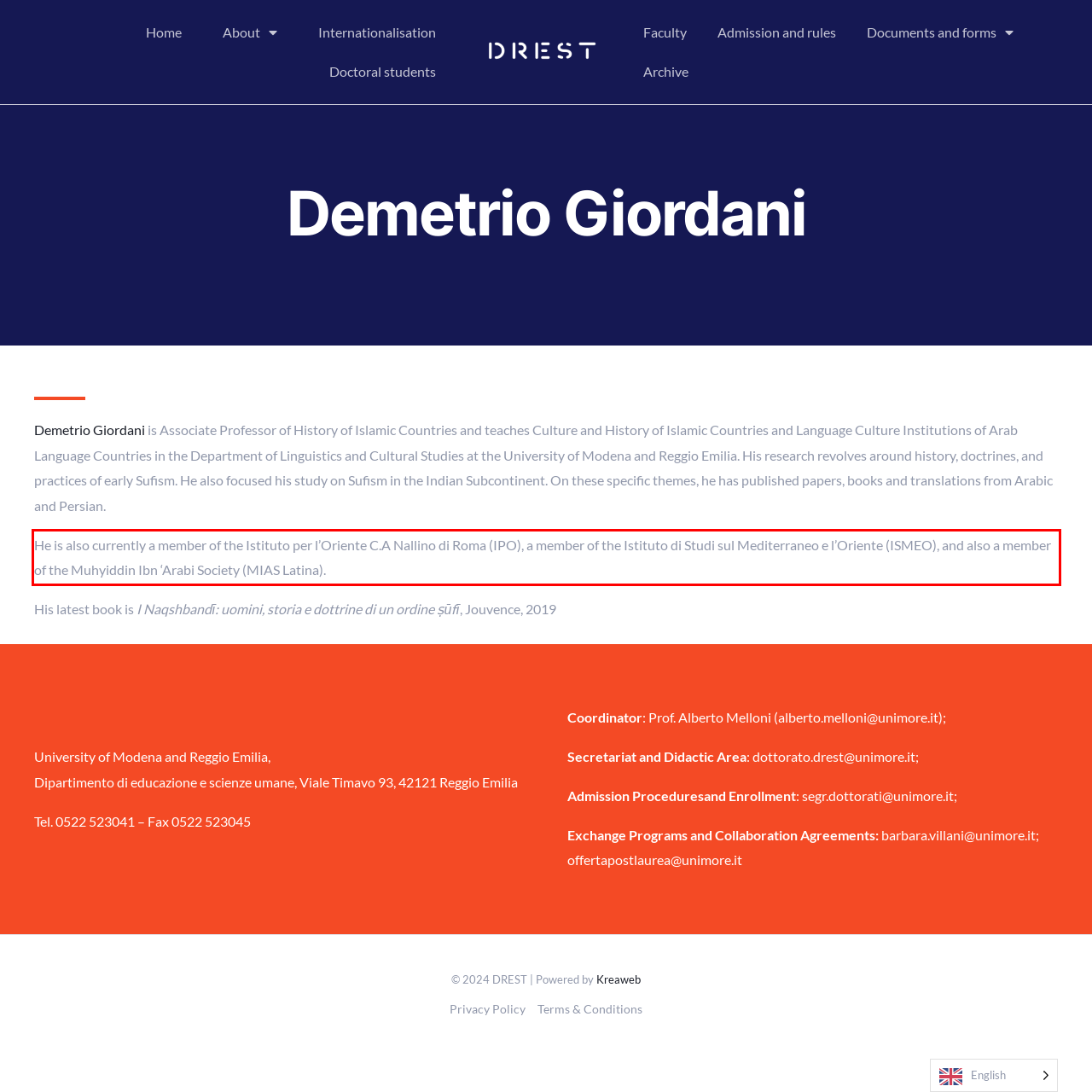Please take the screenshot of the webpage, find the red bounding box, and generate the text content that is within this red bounding box.

He is also currently a member of the Istituto per l’Oriente C.A Nallino di Roma (IPO), a member of the Istituto di Studi sul Mediterraneo e l’Oriente (ISMEO), and also a member of the Muhyiddin Ibn ‘Arabi Society (MIAS Latina).